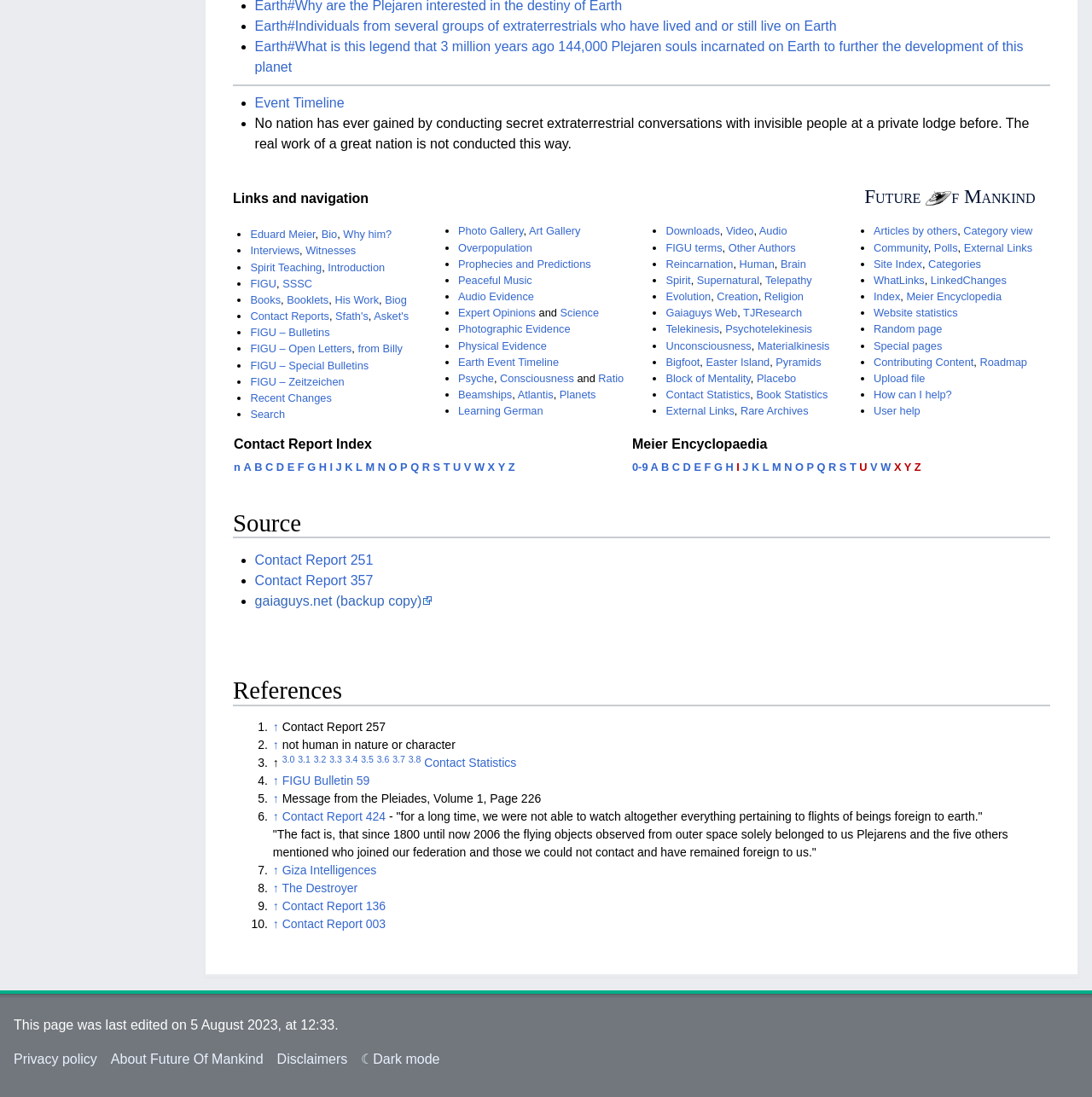Find the bounding box coordinates corresponding to the UI element with the description: "Asket's". The coordinates should be formatted as [left, top, right, bottom], with values as floats between 0 and 1.

[0.342, 0.282, 0.374, 0.294]